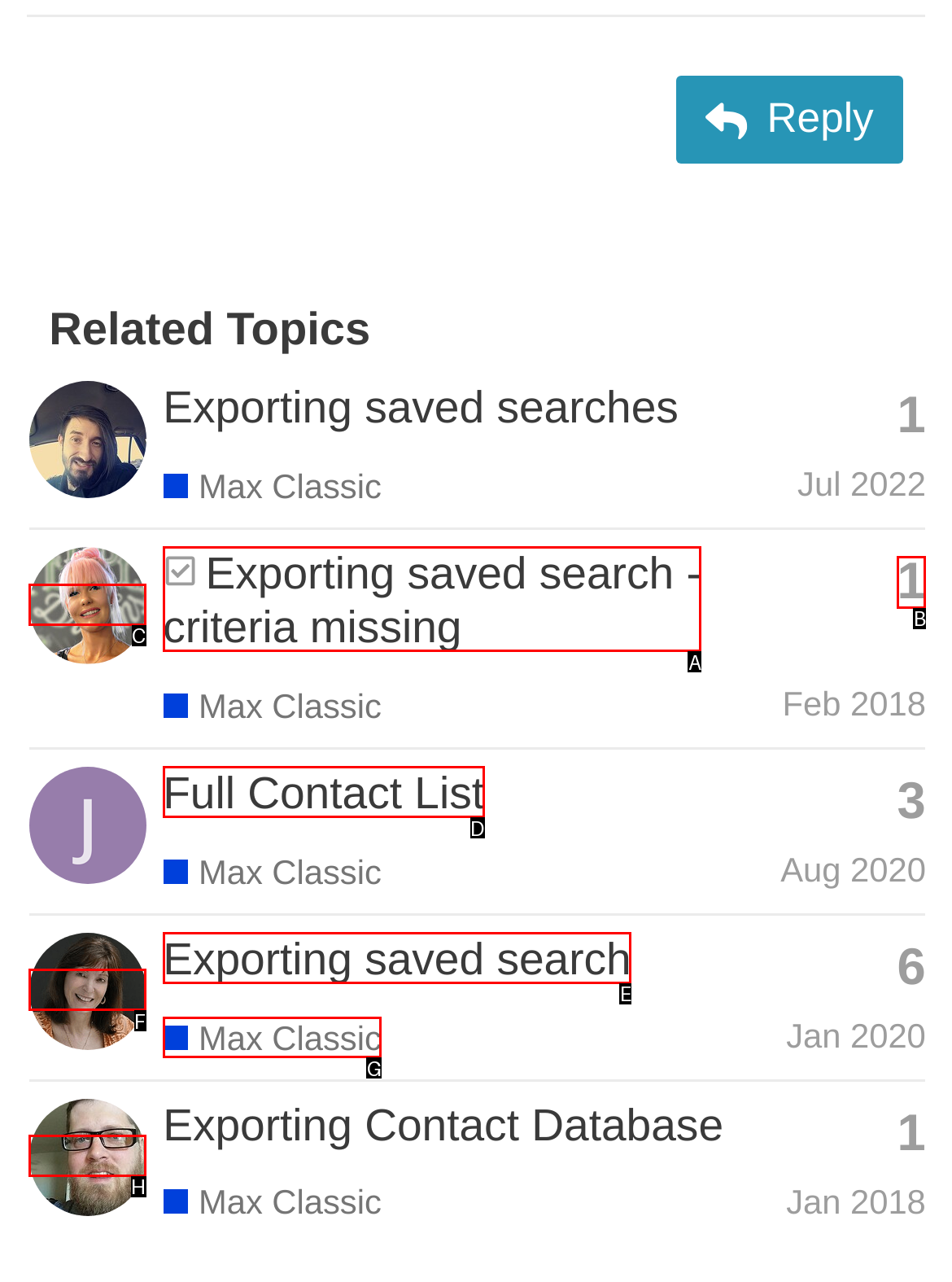From the options presented, which lettered element matches this description: aria-label="Amanda_Madsen's profile, latest poster"
Reply solely with the letter of the matching option.

C